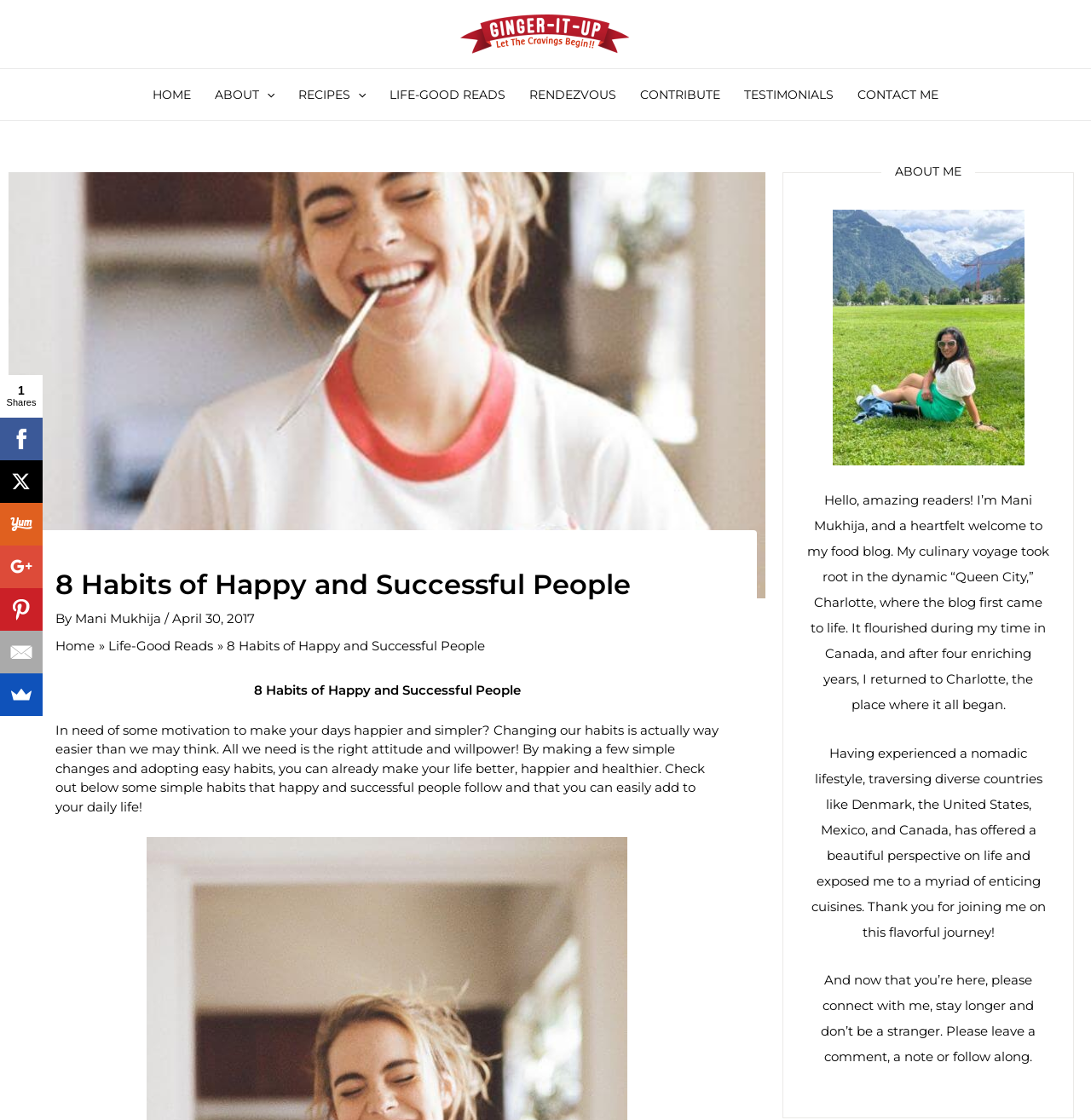Examine the image and give a thorough answer to the following question:
What is the topic of the blog post?

The topic of the blog post can be inferred from the title '8 Habits of Happy and Successful People' and the content of the post, which discusses simple habits that happy and successful people follow and that can be easily added to daily life.